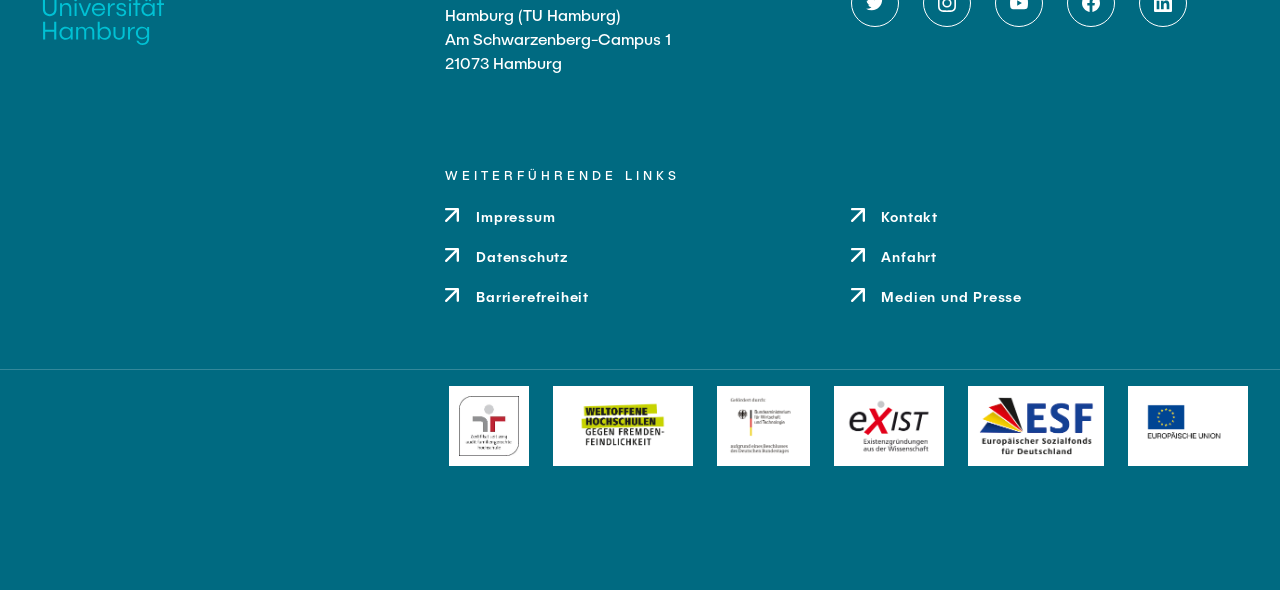Please answer the following question using a single word or phrase: 
What is the position of the 'Kontakt' link?

Right side, middle